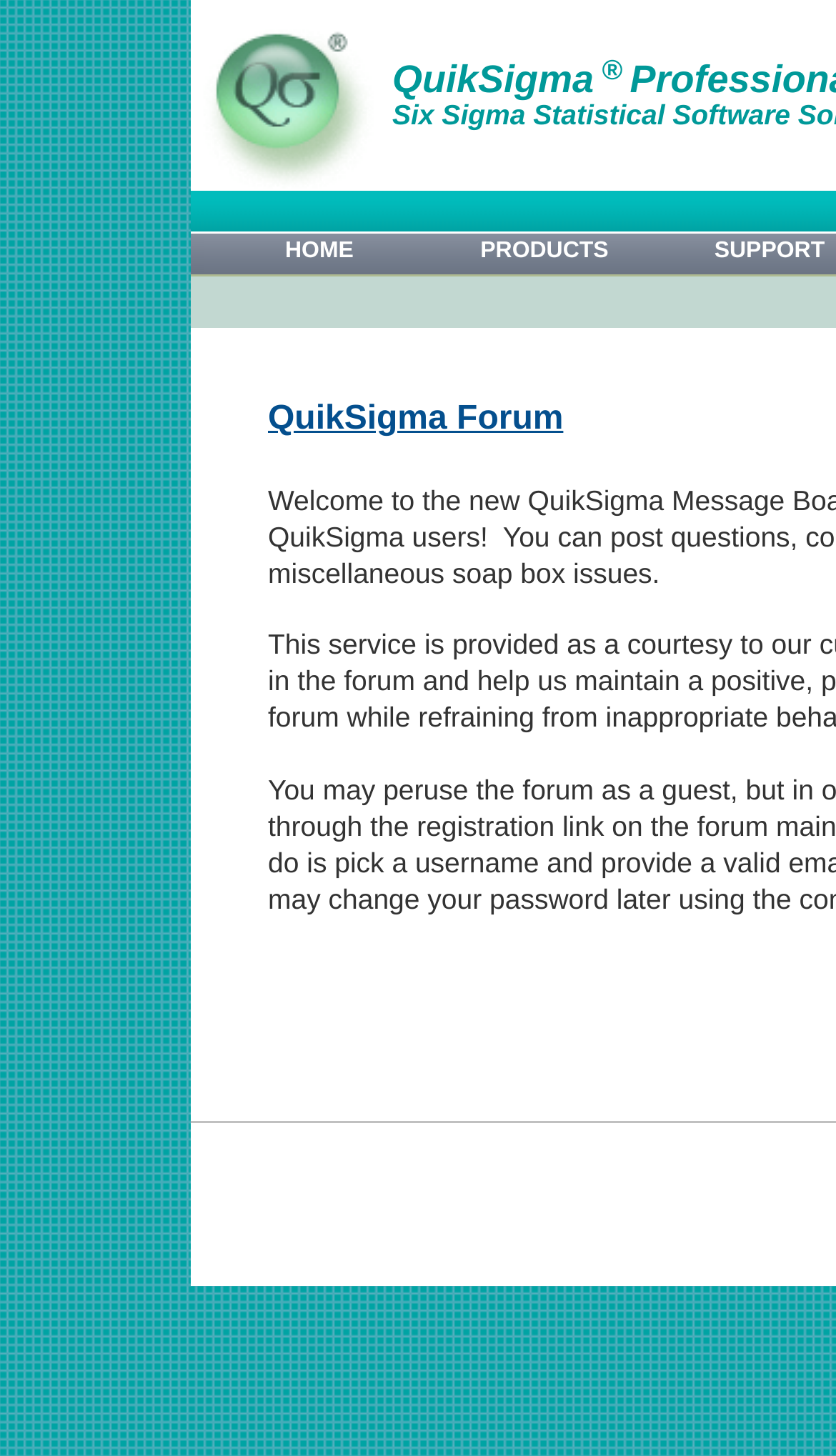Answer succinctly with a single word or phrase:
How many grid cells are there?

1